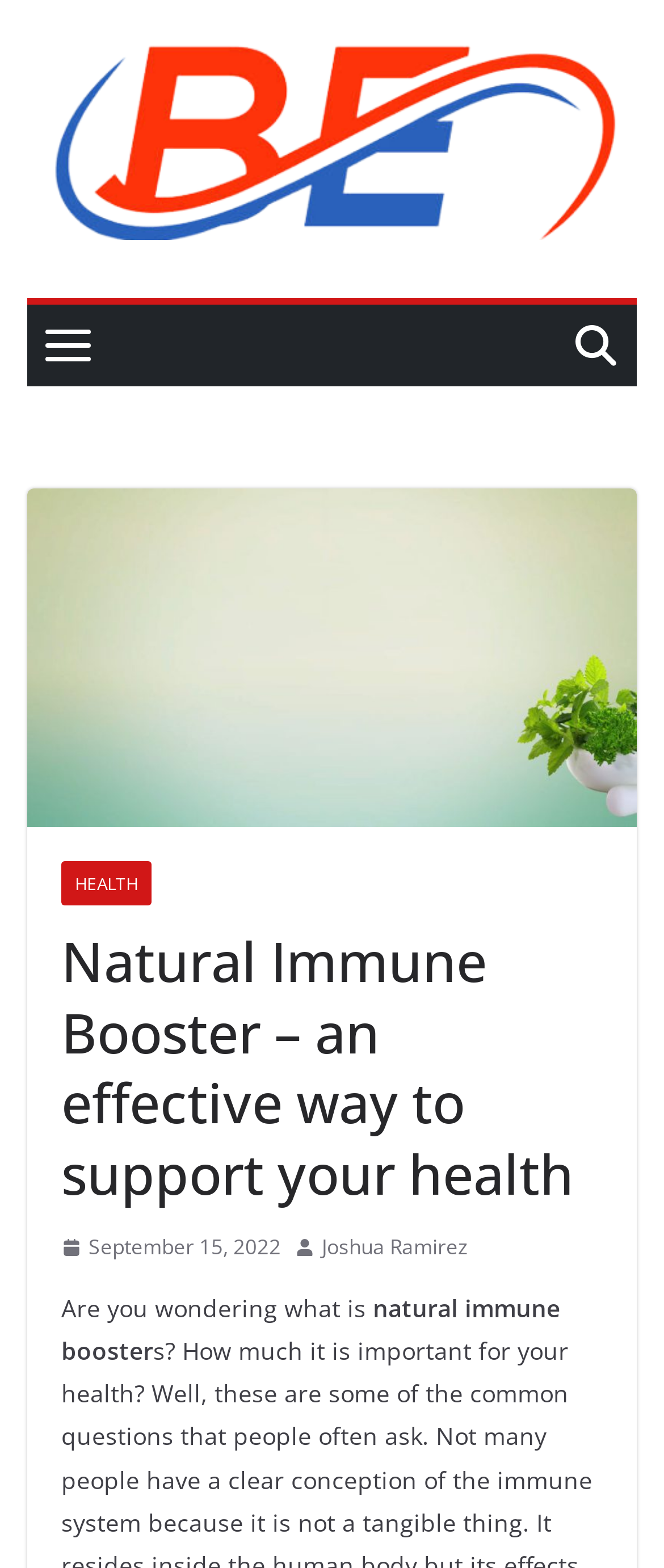Find the bounding box coordinates of the UI element according to this description: "Joshua Ramirez".

[0.442, 0.784, 0.638, 0.807]